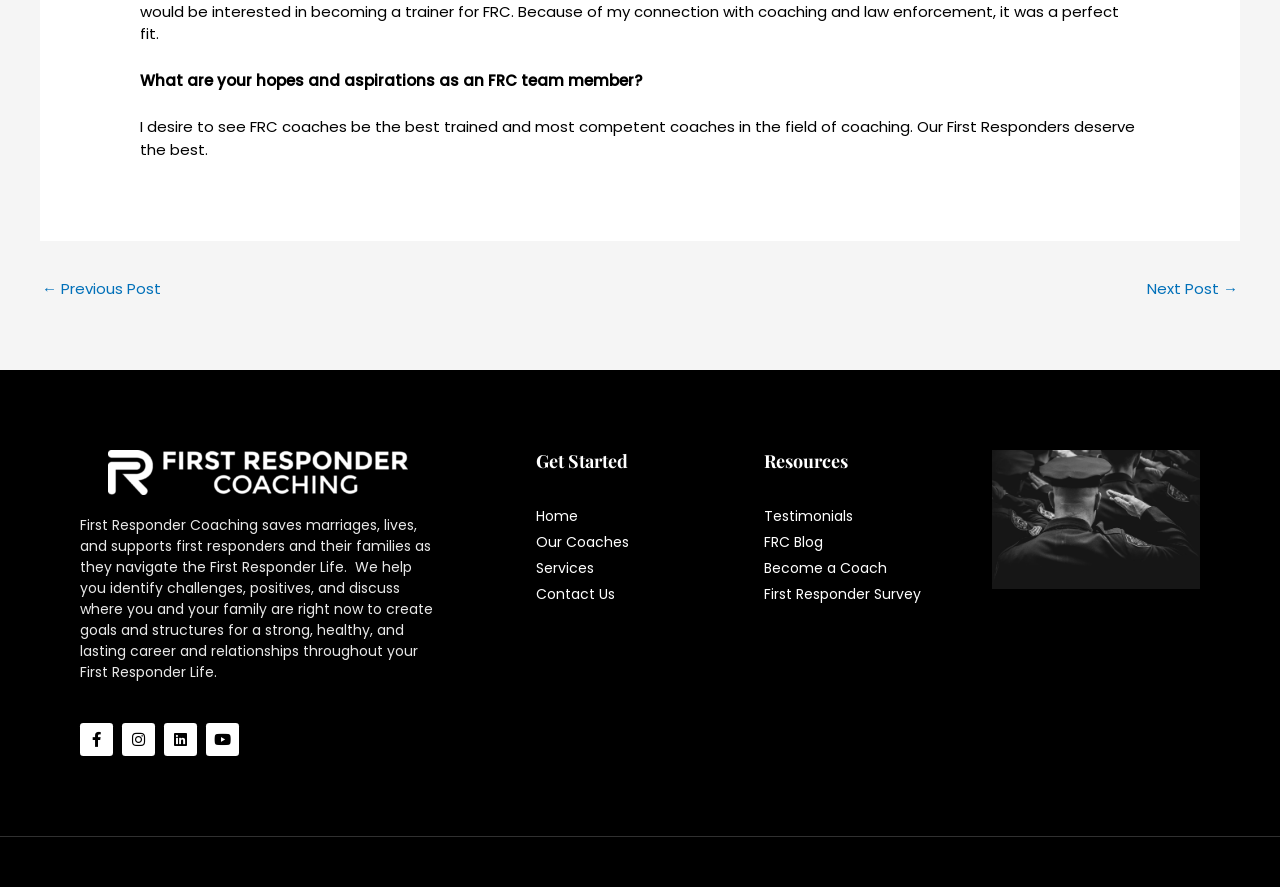Provide the bounding box coordinates of the HTML element this sentence describes: "name="s" placeholder="Search..."".

None